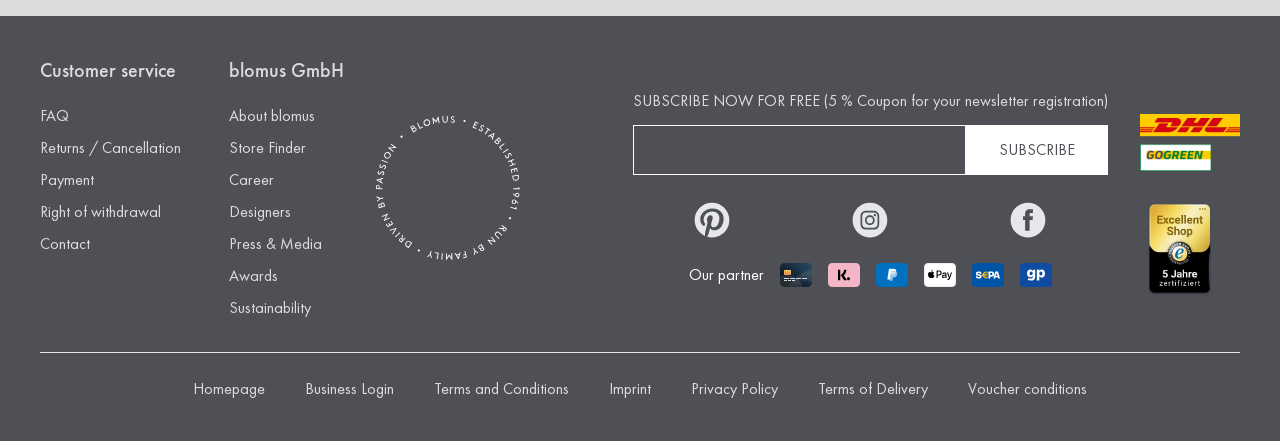Please specify the bounding box coordinates of the region to click in order to perform the following instruction: "Visit the 'Emiliano Hotel' website".

None